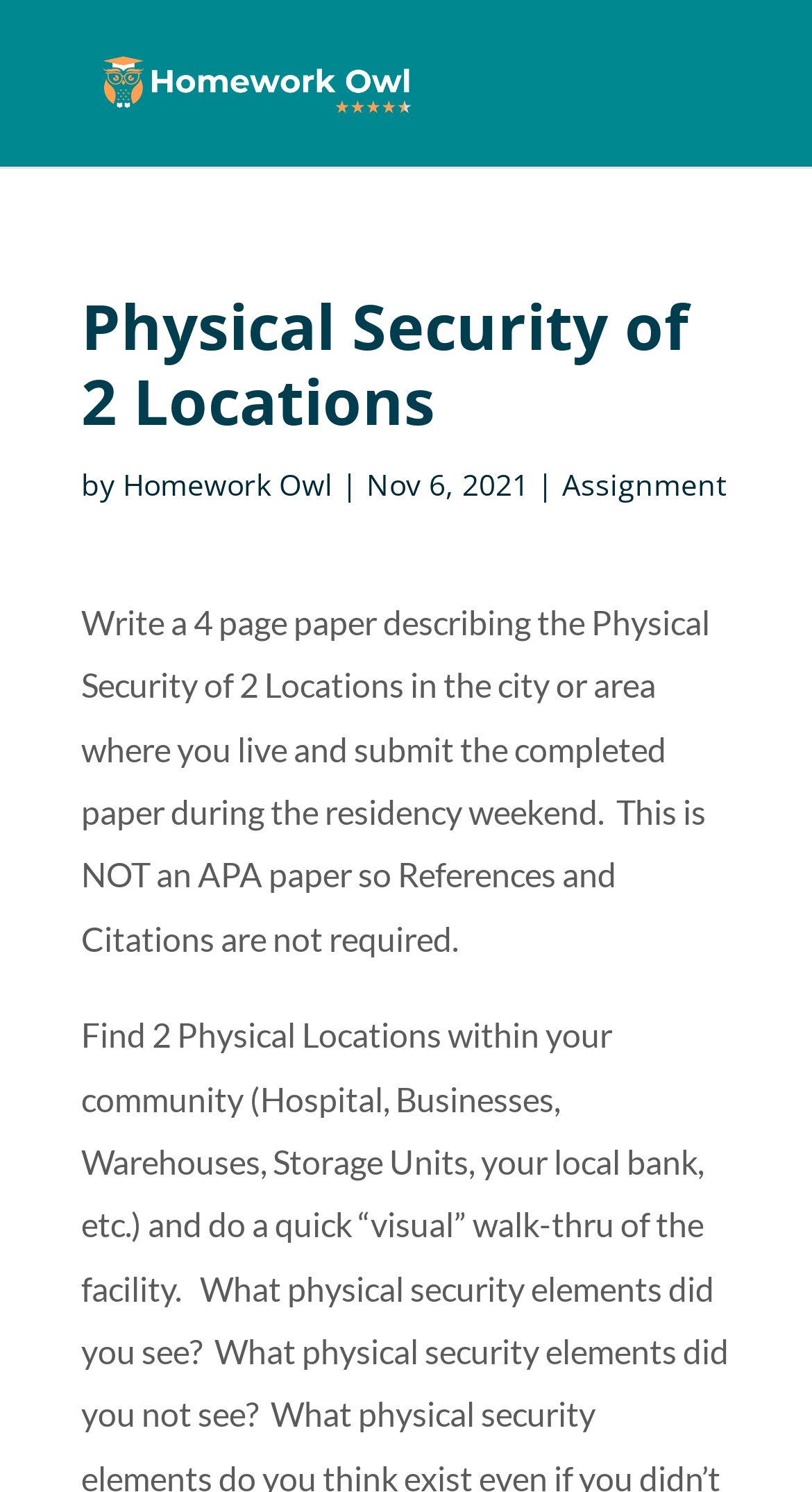Carefully observe the image and respond to the question with a detailed answer:
When was the assignment posted?

The date when the assignment was posted can be determined by reading the static text element that contains the date, which is 'Nov 6, 2021'. This date is located near the author's name and the assignment description.